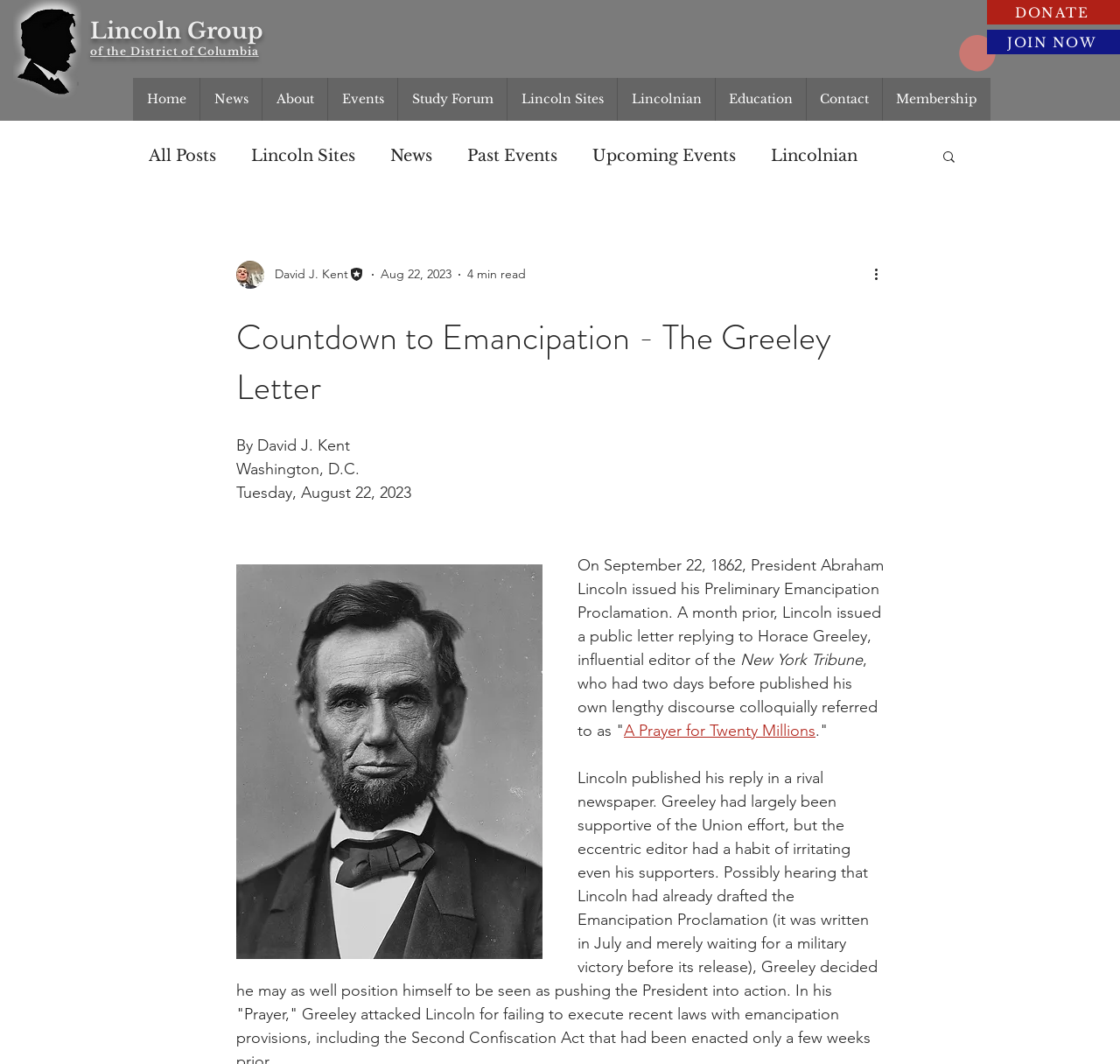Could you find the bounding box coordinates of the clickable area to complete this instruction: "Click on the Accueil link"?

None